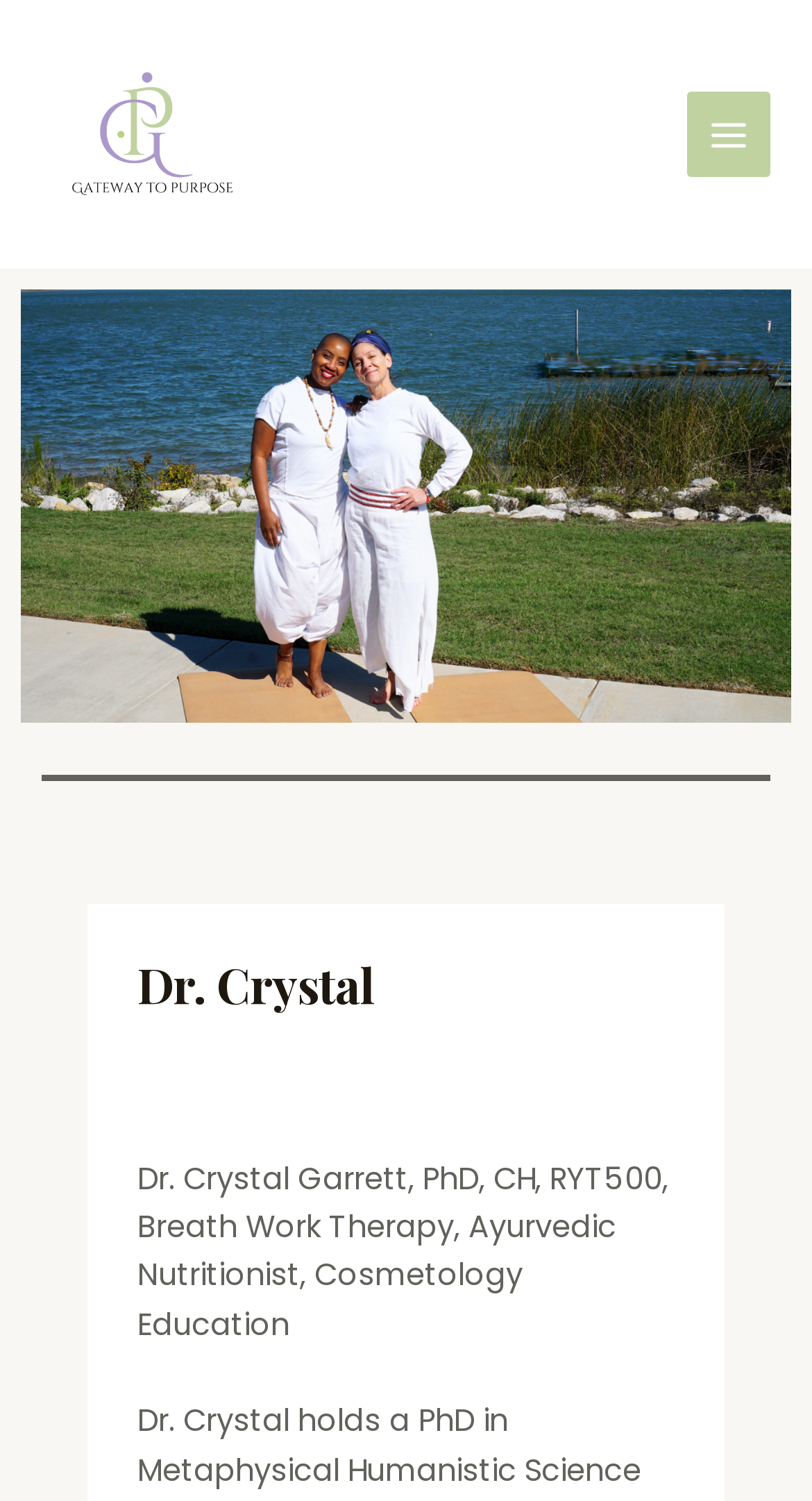Please examine the image and answer the question with a detailed explanation:
What is the profession of Dr. Crystal?

From the static text element, we can see that Dr. Crystal's profession is listed as 'Breath Work Therapy, Ayurvedic Nutritionist, Cosmetology Education', among others. Therefore, one of her professions is an Ayurvedic Nutritionist.